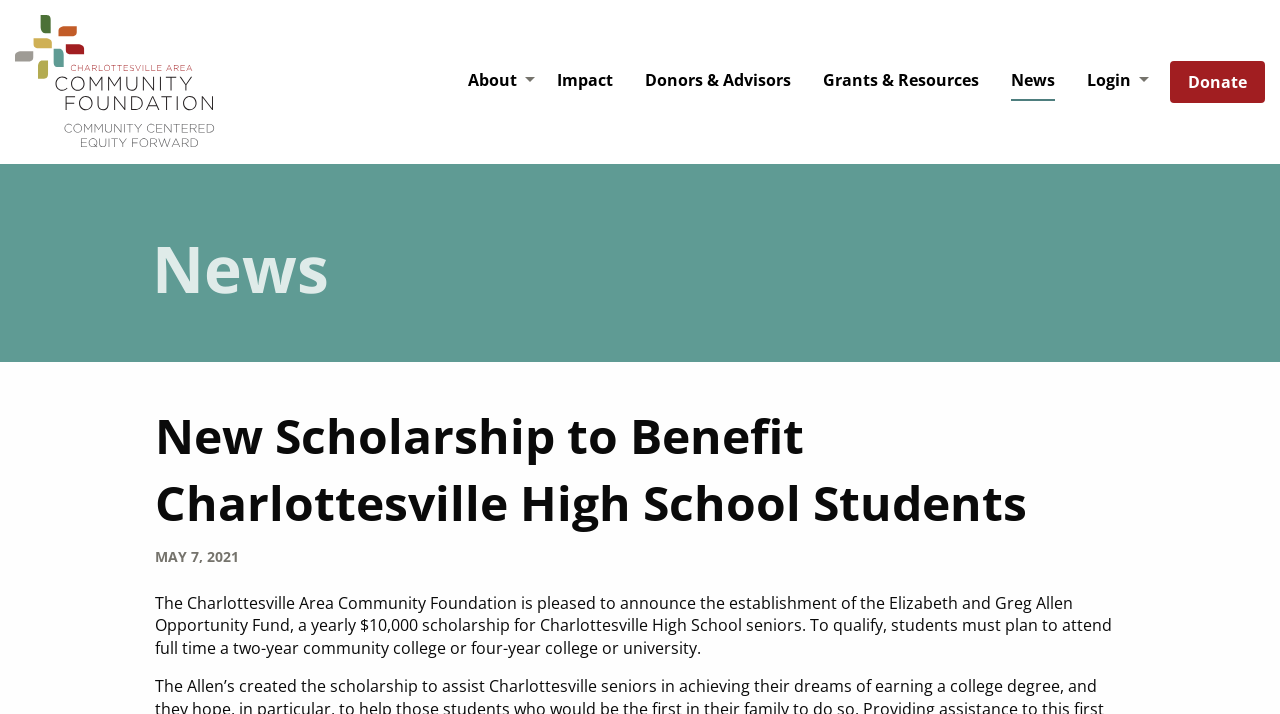Given the webpage screenshot, identify the bounding box of the UI element that matches this description: "alt="Site Logo"".

[0.012, 0.0, 0.168, 0.23]